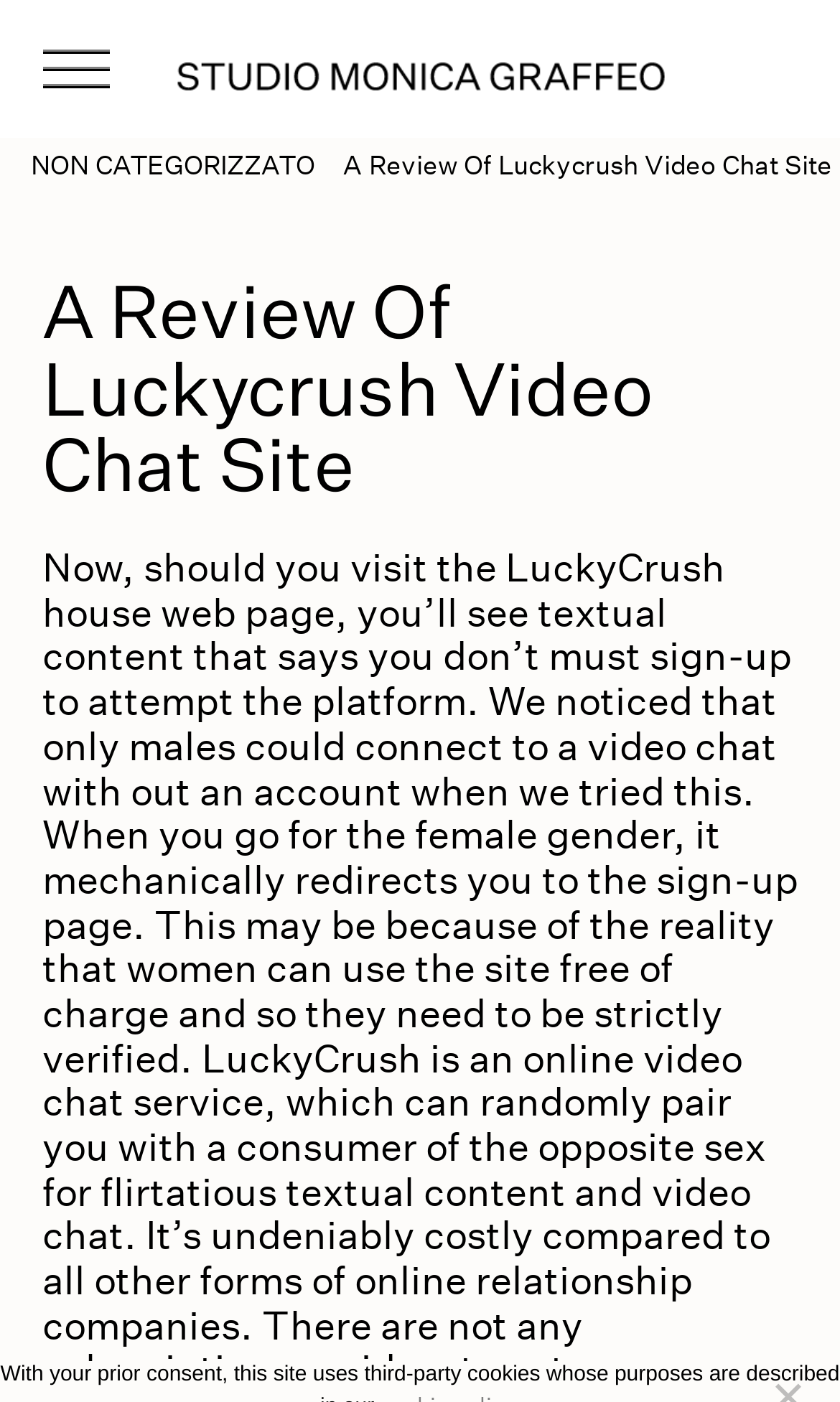Is the website reviewing a video chat site?
Please provide a single word or phrase as your answer based on the screenshot.

yes